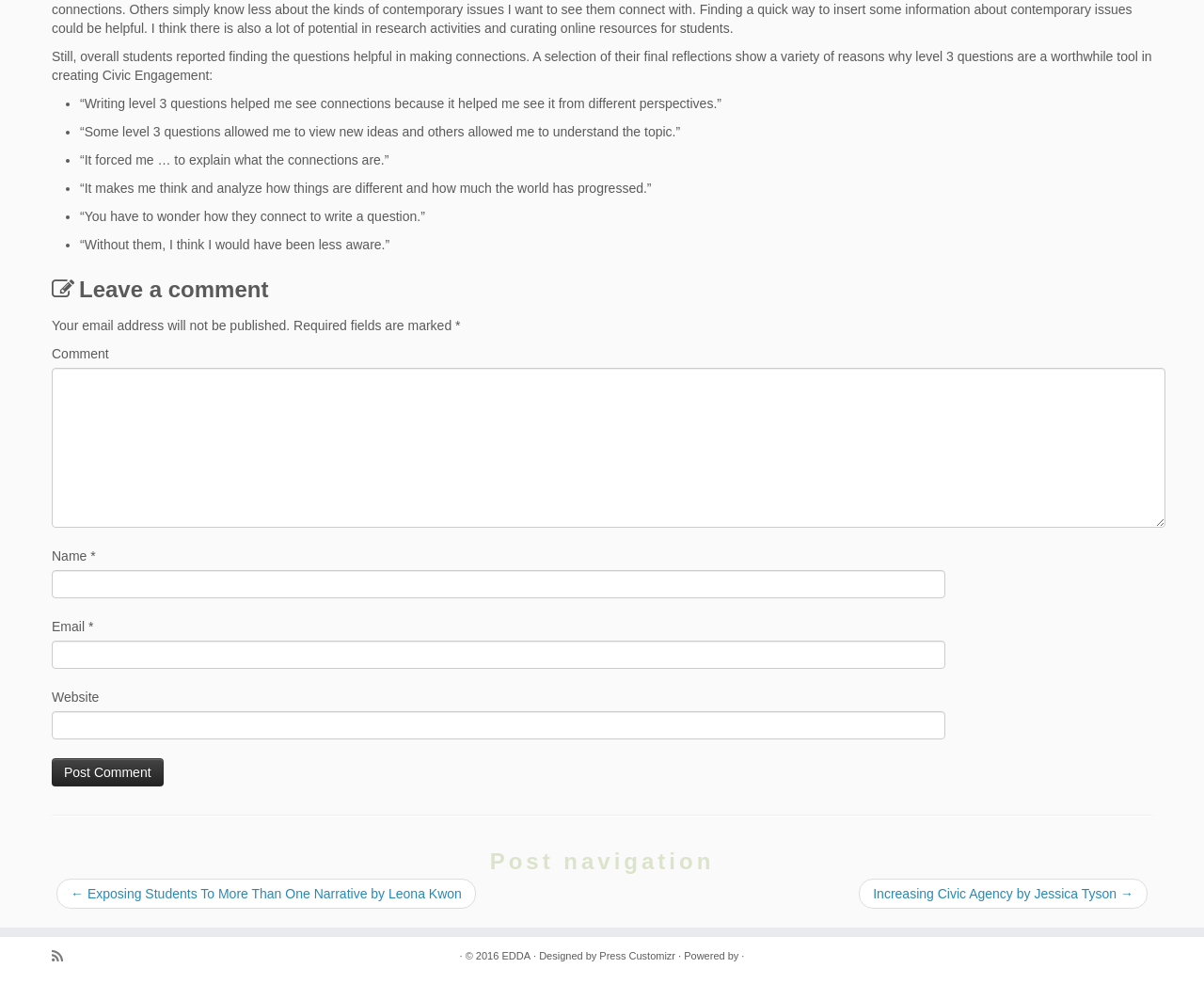Please pinpoint the bounding box coordinates for the region I should click to adhere to this instruction: "Post a comment".

[0.043, 0.77, 0.136, 0.799]